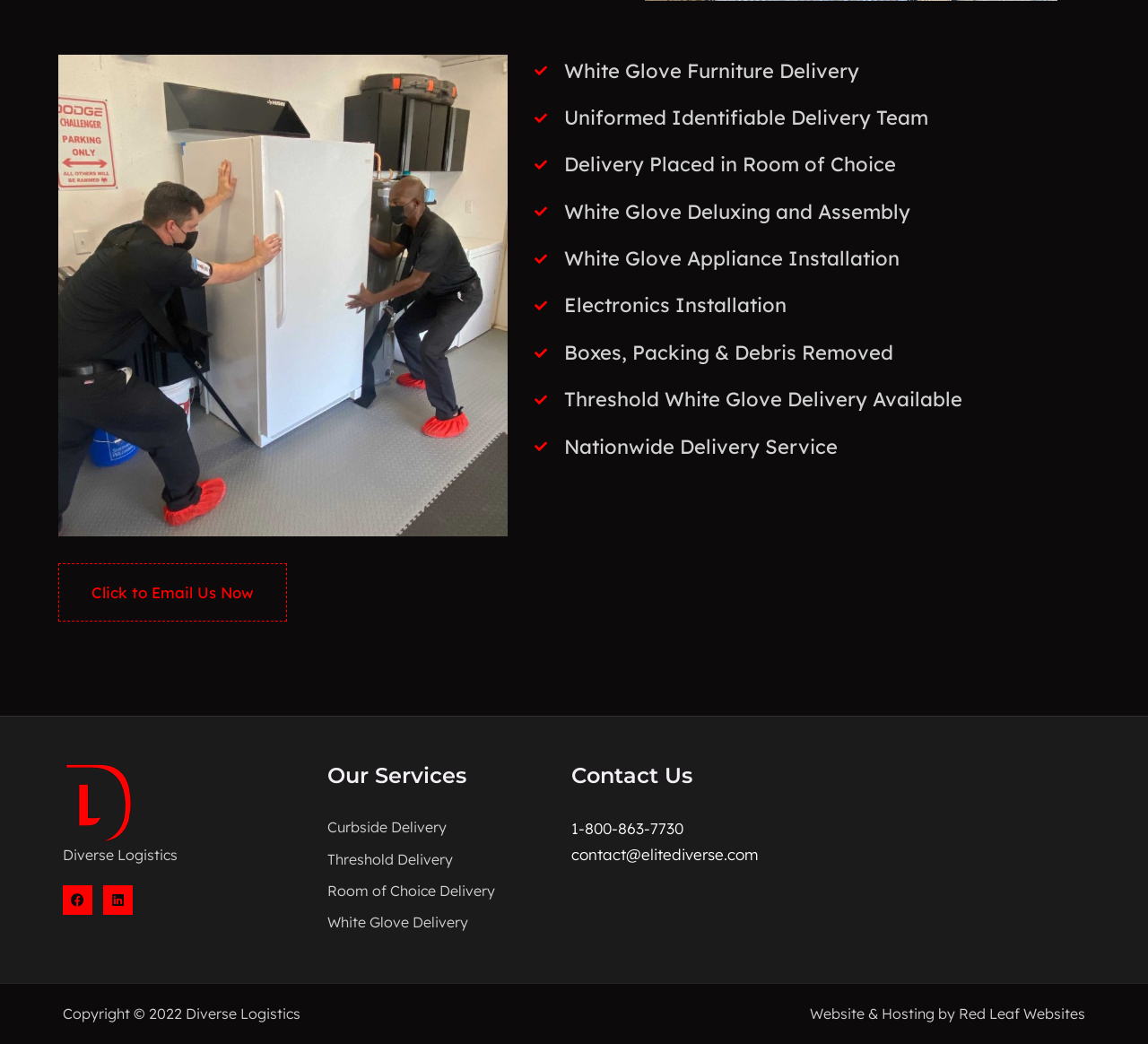Please specify the bounding box coordinates of the clickable region necessary for completing the following instruction: "Click to email us now". The coordinates must consist of four float numbers between 0 and 1, i.e., [left, top, right, bottom].

[0.051, 0.54, 0.25, 0.595]